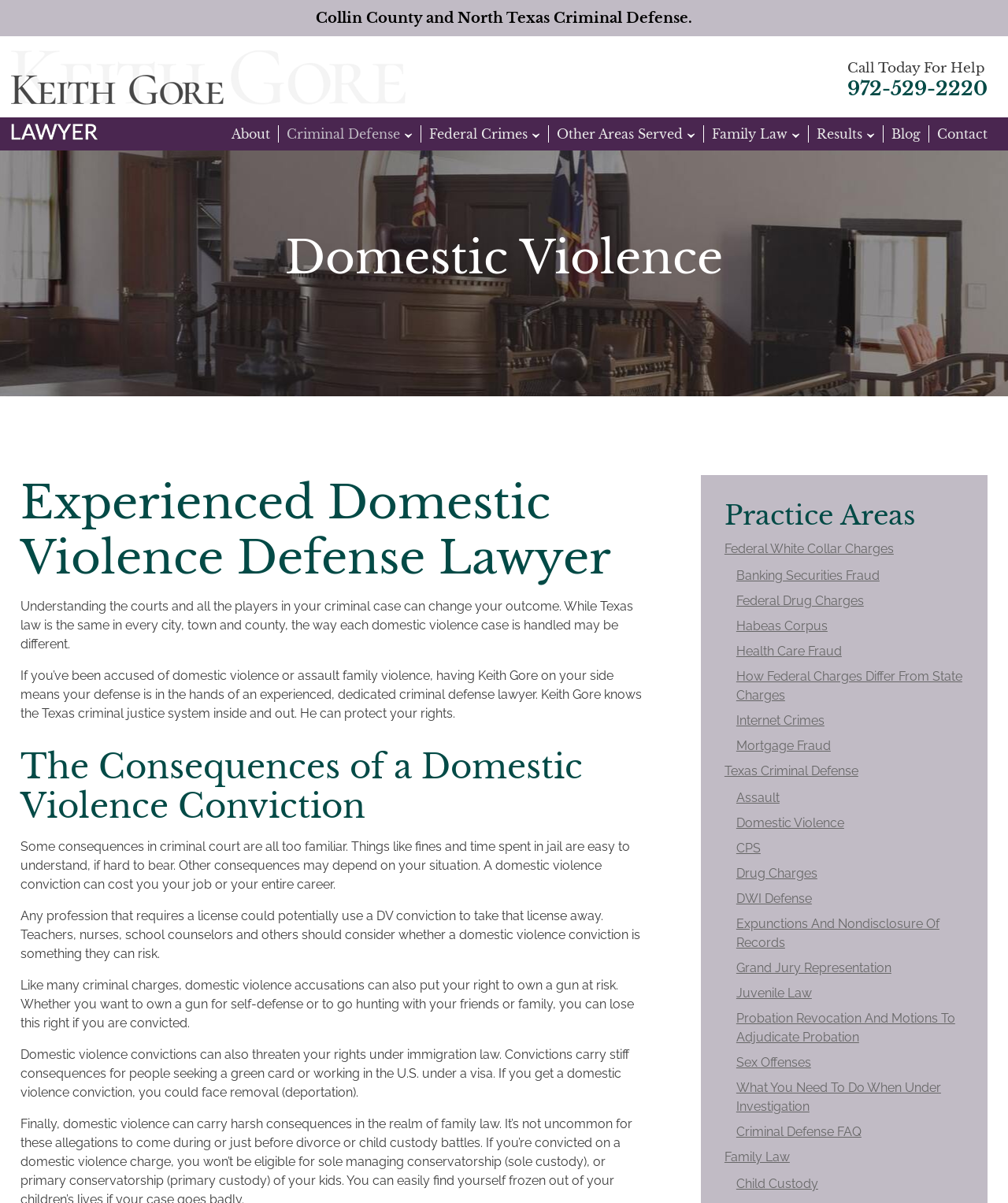Pinpoint the bounding box coordinates of the clickable element to carry out the following instruction: "Learn more about domestic violence defense."

[0.73, 0.676, 0.837, 0.692]